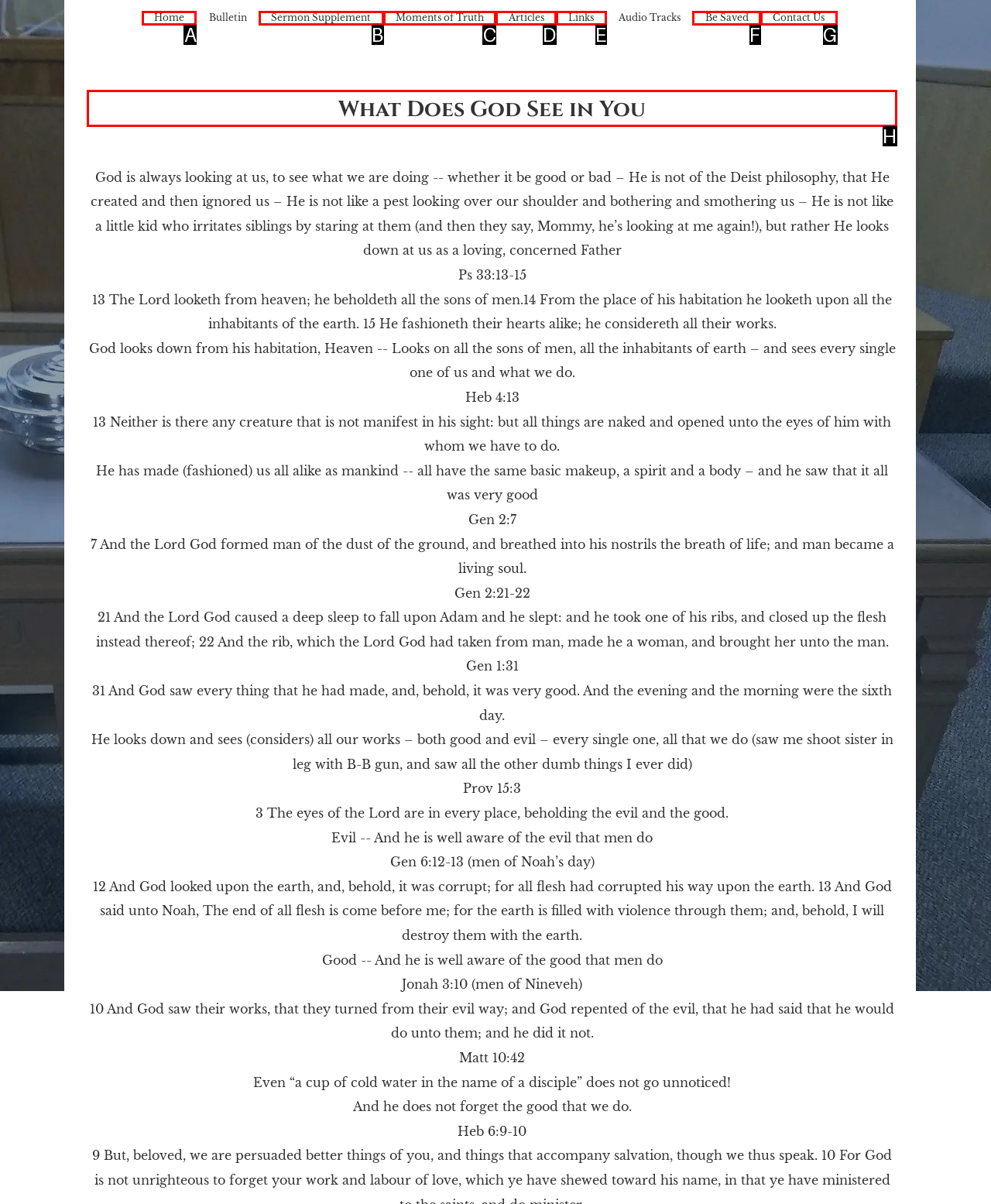Tell me which one HTML element I should click to complete the following instruction: Read the passage 'What Does God See in You'
Answer with the option's letter from the given choices directly.

H